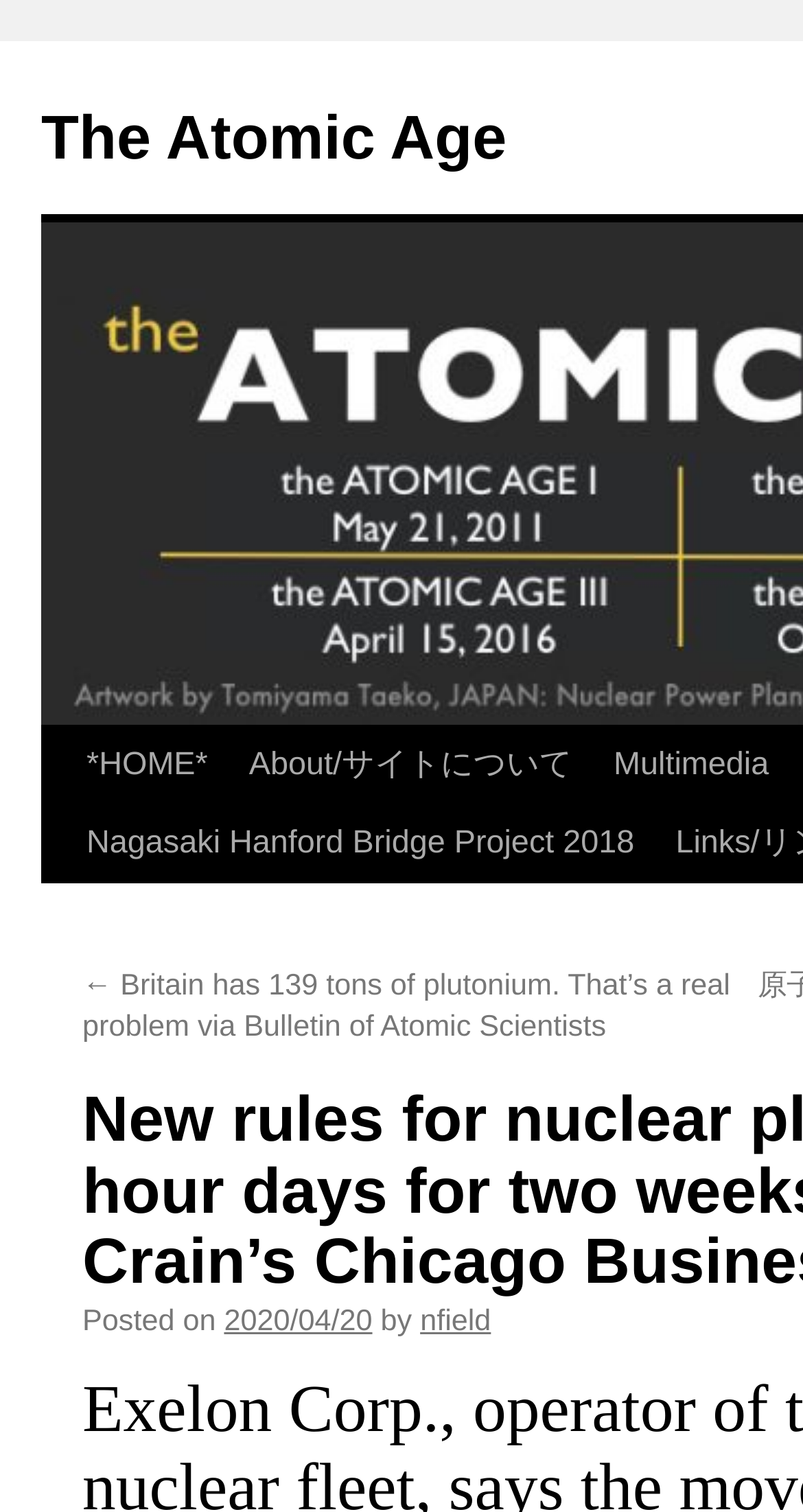How many articles are listed on this page?
Provide a one-word or short-phrase answer based on the image.

1